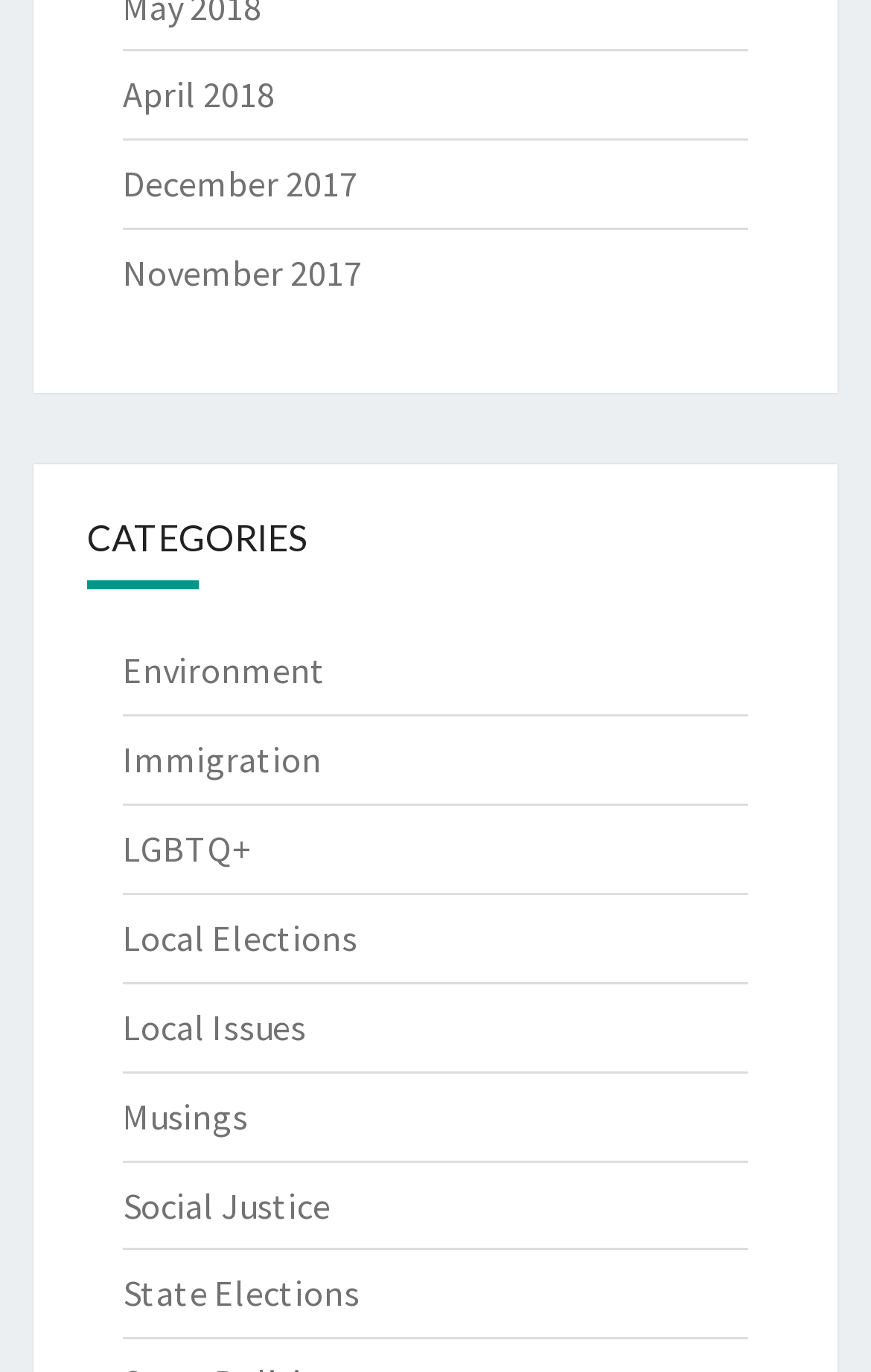Using the description: "Immigration", identify the bounding box of the corresponding UI element in the screenshot.

[0.141, 0.537, 0.369, 0.57]